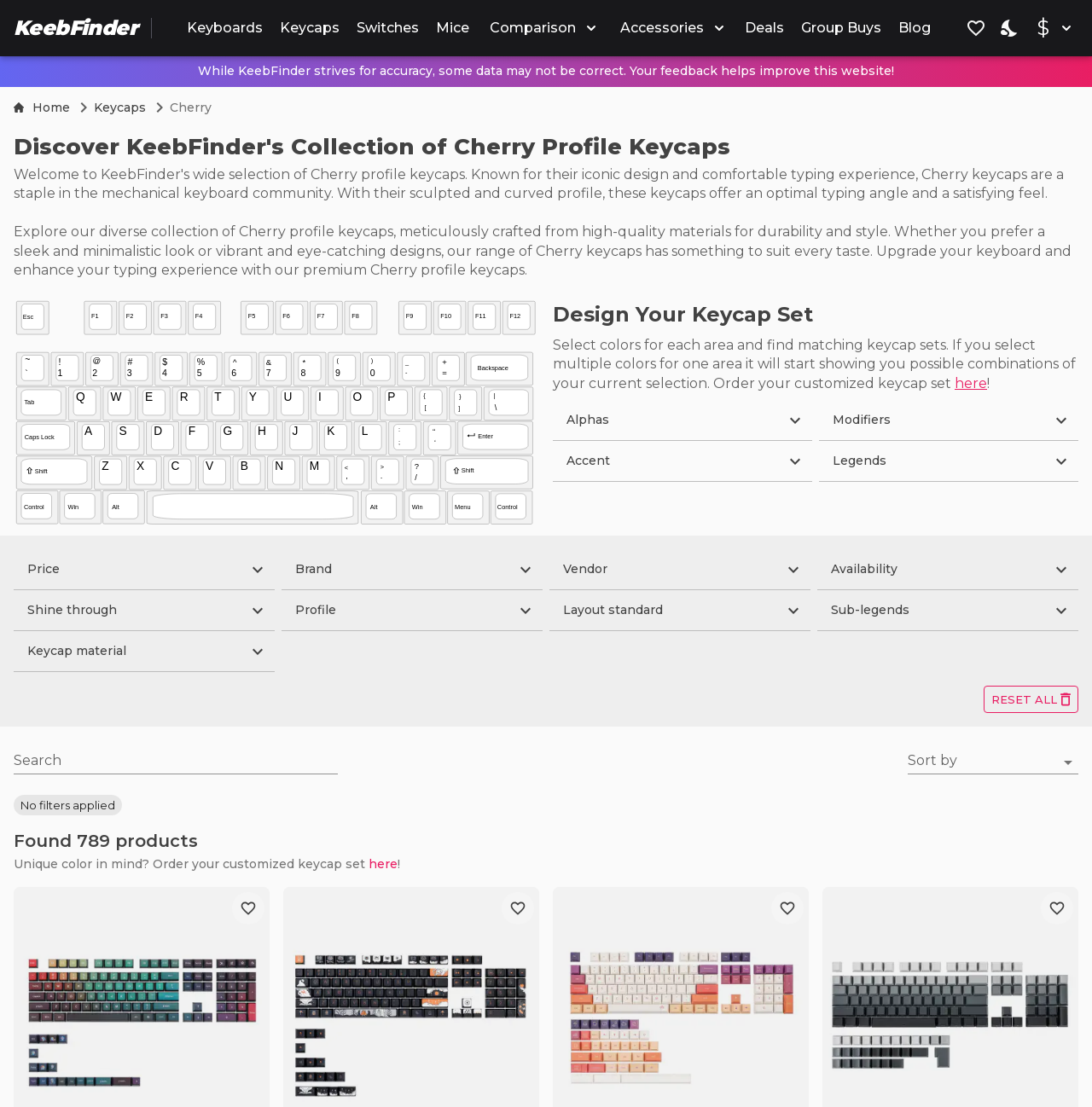Please answer the following query using a single word or phrase: 
What is the brand of keycaps featured on this webpage?

Cherry